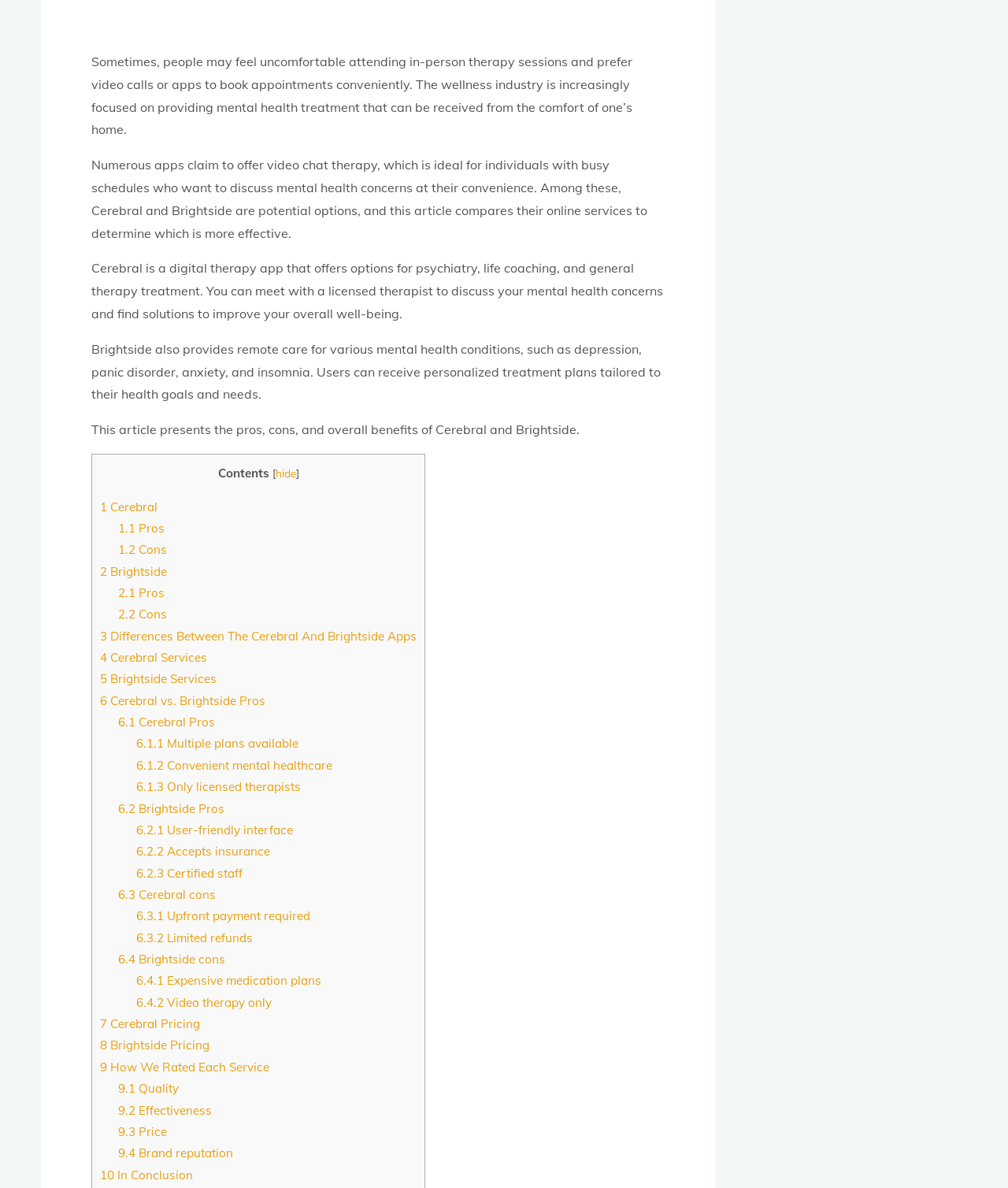Determine the bounding box coordinates of the region to click in order to accomplish the following instruction: "Click on '1 Cerebral'". Provide the coordinates as four float numbers between 0 and 1, specifically [left, top, right, bottom].

[0.099, 0.42, 0.156, 0.433]